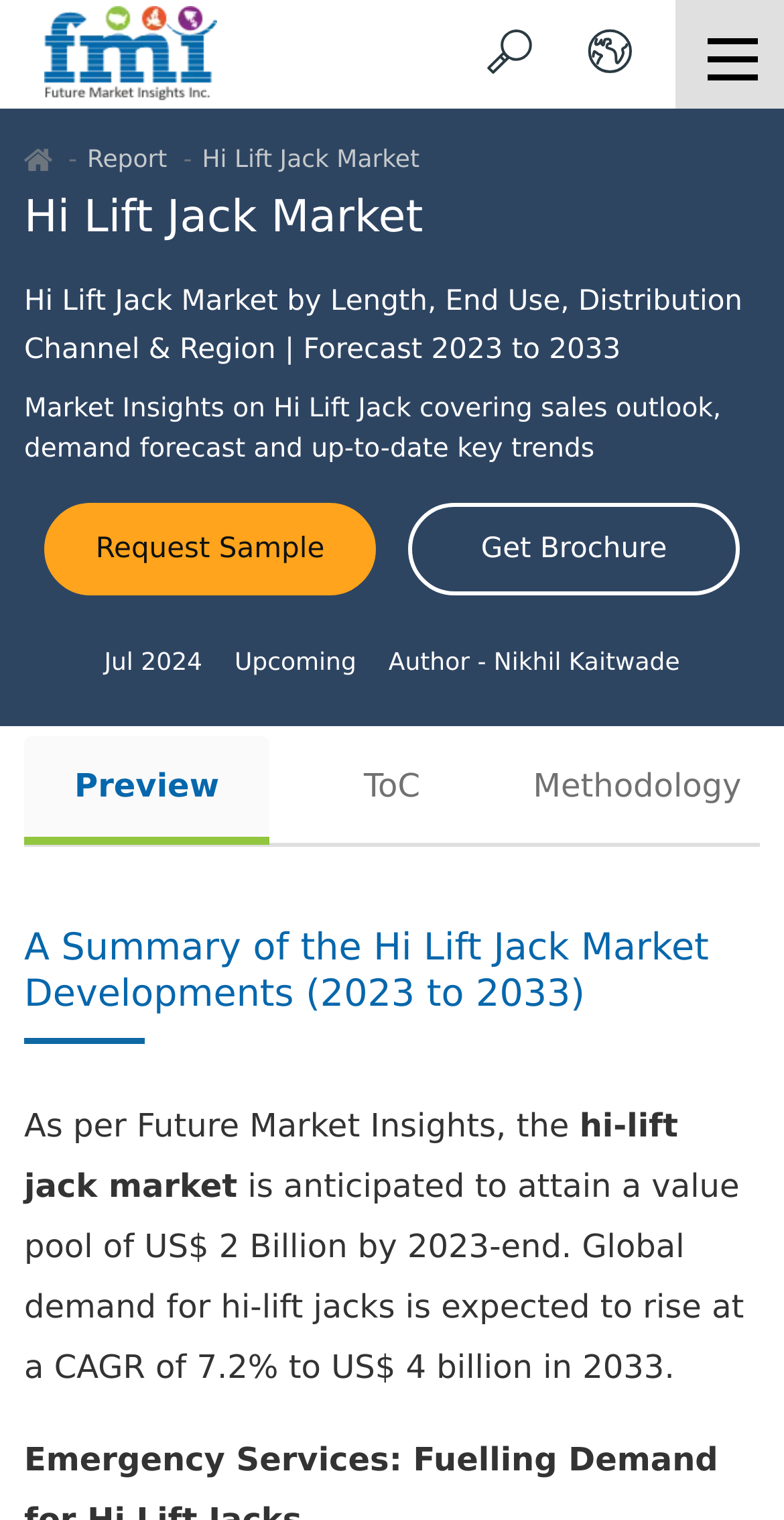Give the bounding box coordinates for the element described by: "Author - Nikhil Kaitwade".

[0.496, 0.424, 0.867, 0.448]